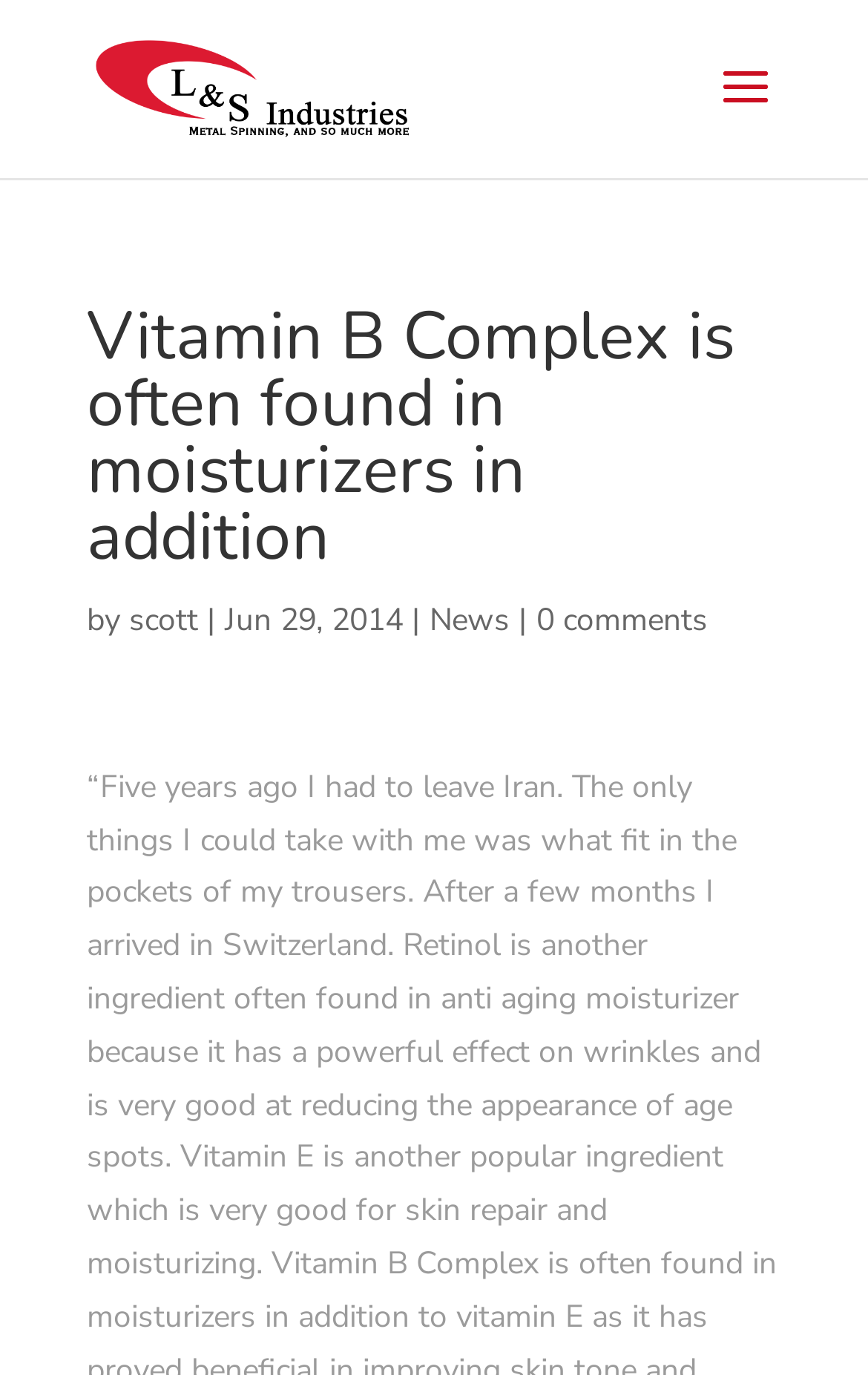Locate the UI element described by News in the provided webpage screenshot. Return the bounding box coordinates in the format (top-left x, top-left y, bottom-right x, bottom-right y), ensuring all values are between 0 and 1.

[0.495, 0.436, 0.587, 0.466]